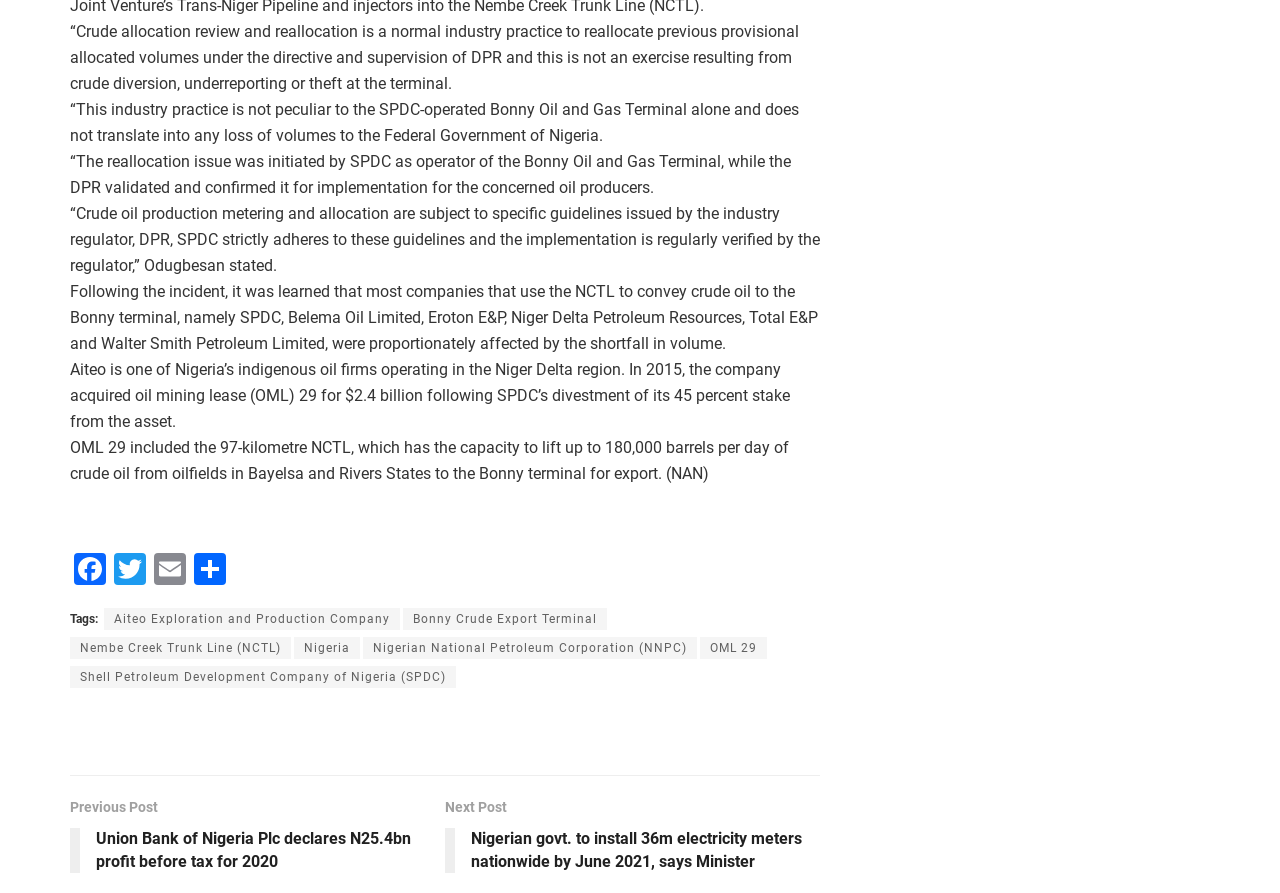Using the webpage screenshot and the element description Bonny Crude Export Terminal, determine the bounding box coordinates. Specify the coordinates in the format (top-left x, top-left y, bottom-right x, bottom-right y) with values ranging from 0 to 1.

[0.315, 0.68, 0.474, 0.705]